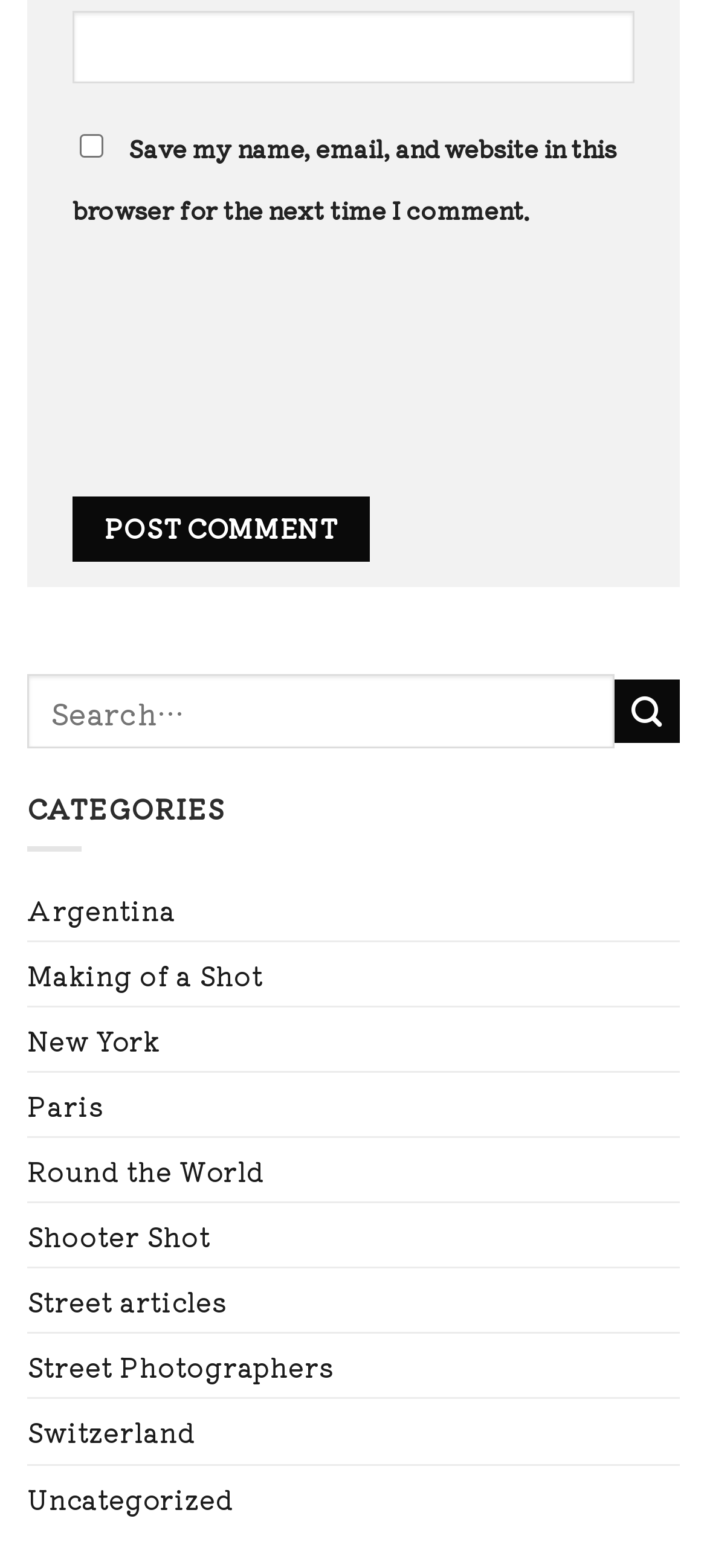Please locate the clickable area by providing the bounding box coordinates to follow this instruction: "search for something".

[0.038, 0.43, 0.869, 0.477]